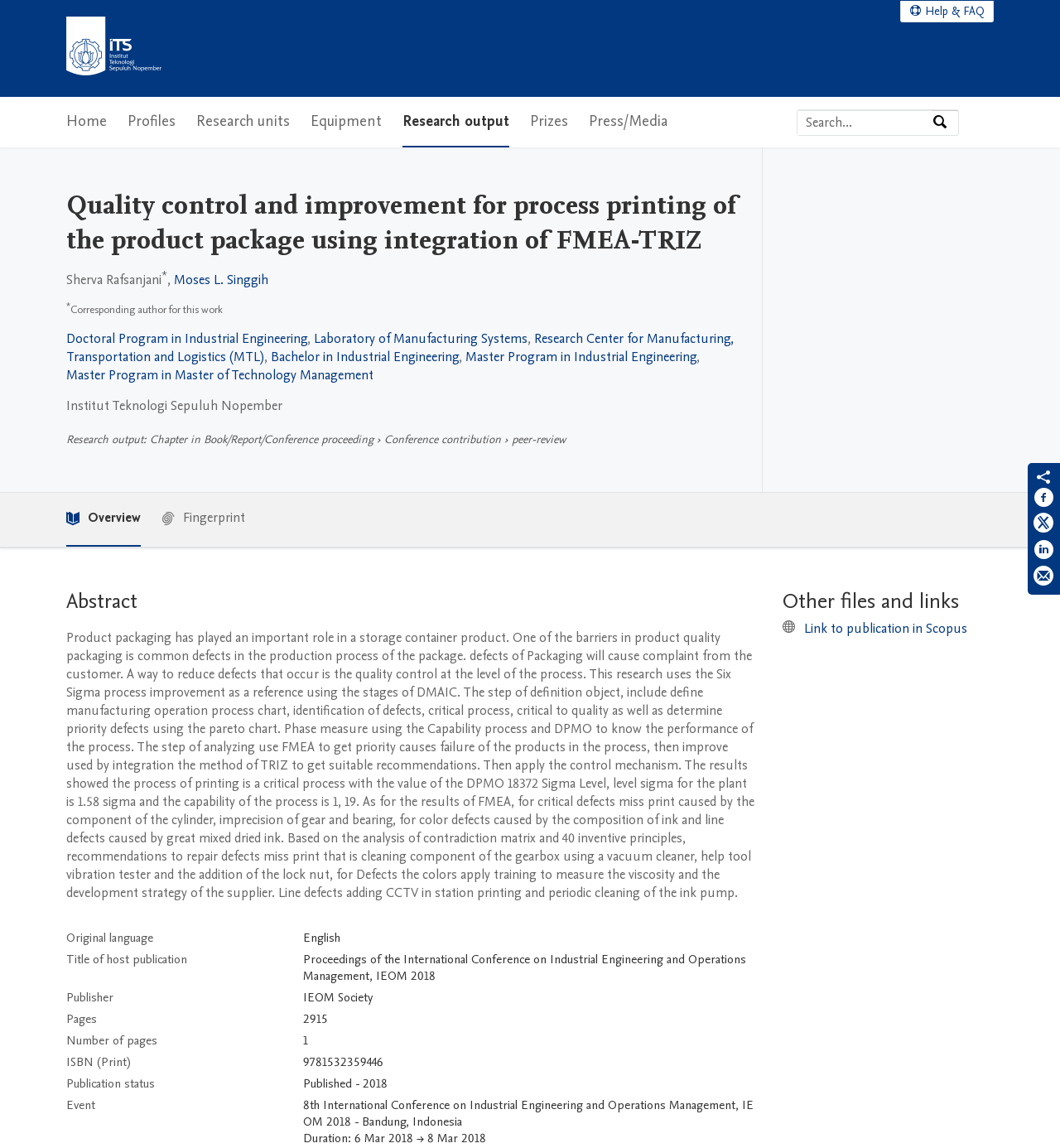Please identify the coordinates of the bounding box for the clickable region that will accomplish this instruction: "Go to Institut Teknologi Sepuluh Nopember (ITS) Home".

[0.062, 0.014, 0.152, 0.07]